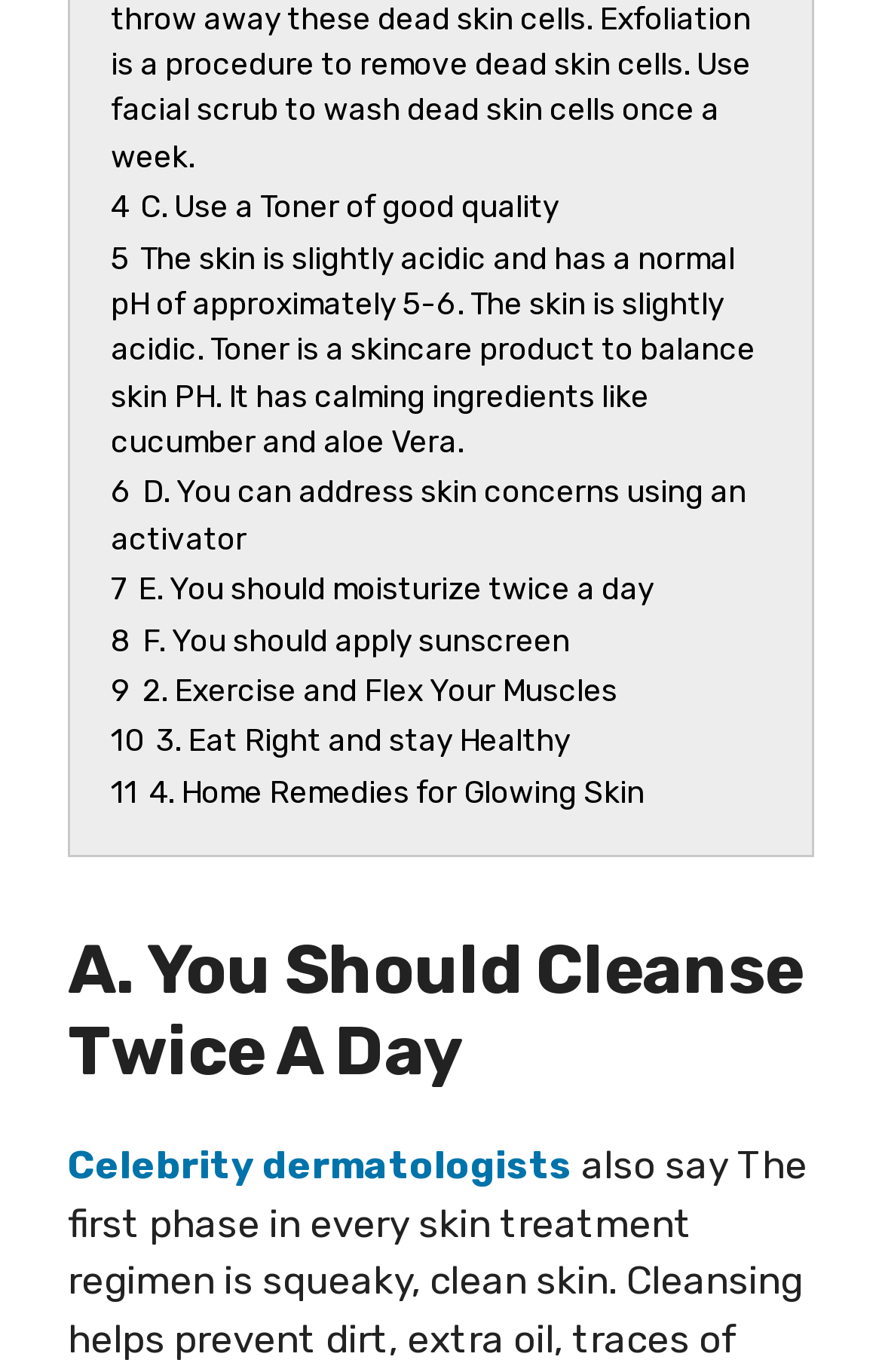What type of professionals are mentioned?
Your answer should be a single word or phrase derived from the screenshot.

Dermatologists